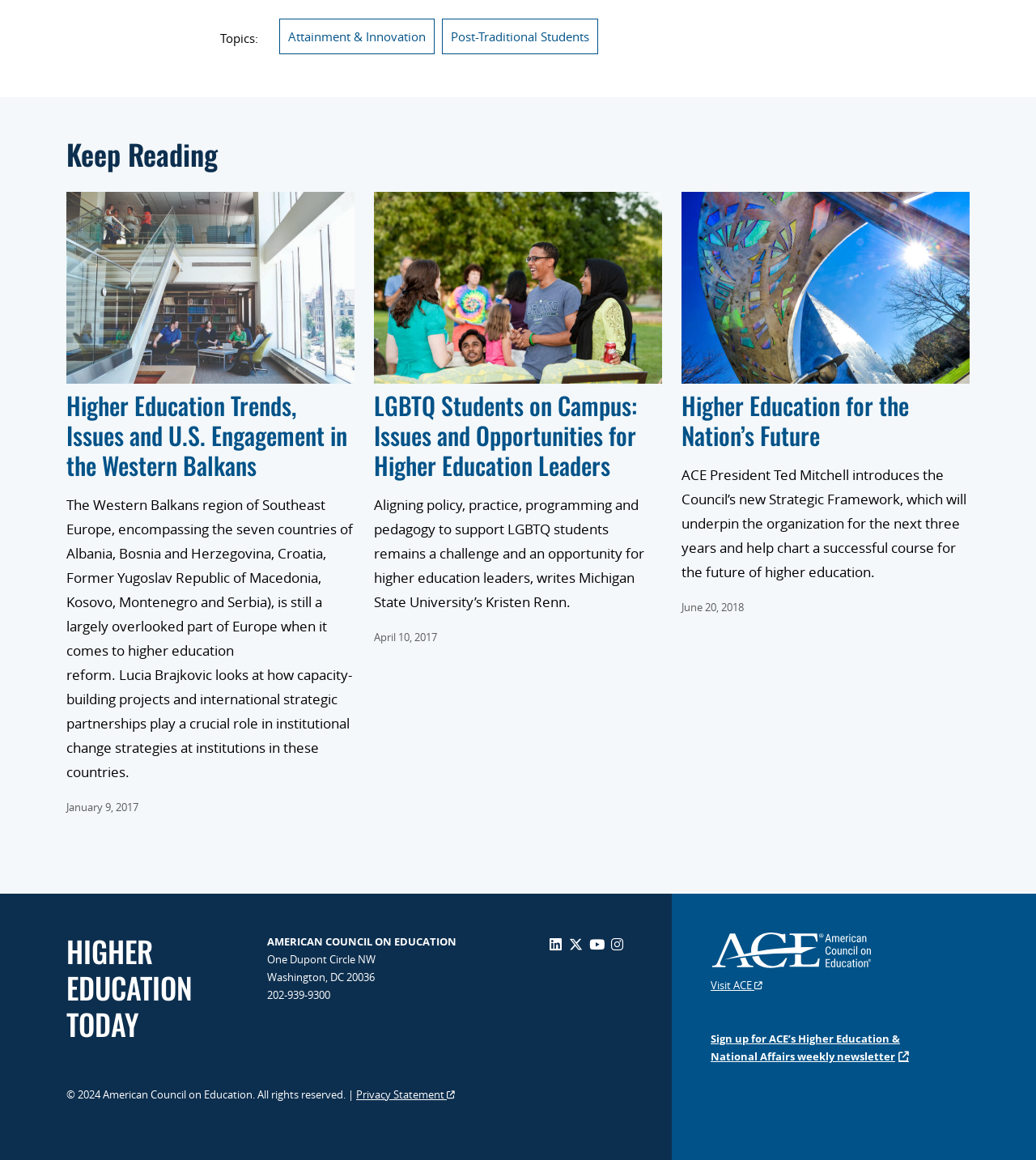Determine the bounding box coordinates for the clickable element required to fulfill the instruction: "Contact via email". Provide the coordinates as four float numbers between 0 and 1, i.e., [left, top, right, bottom].

None